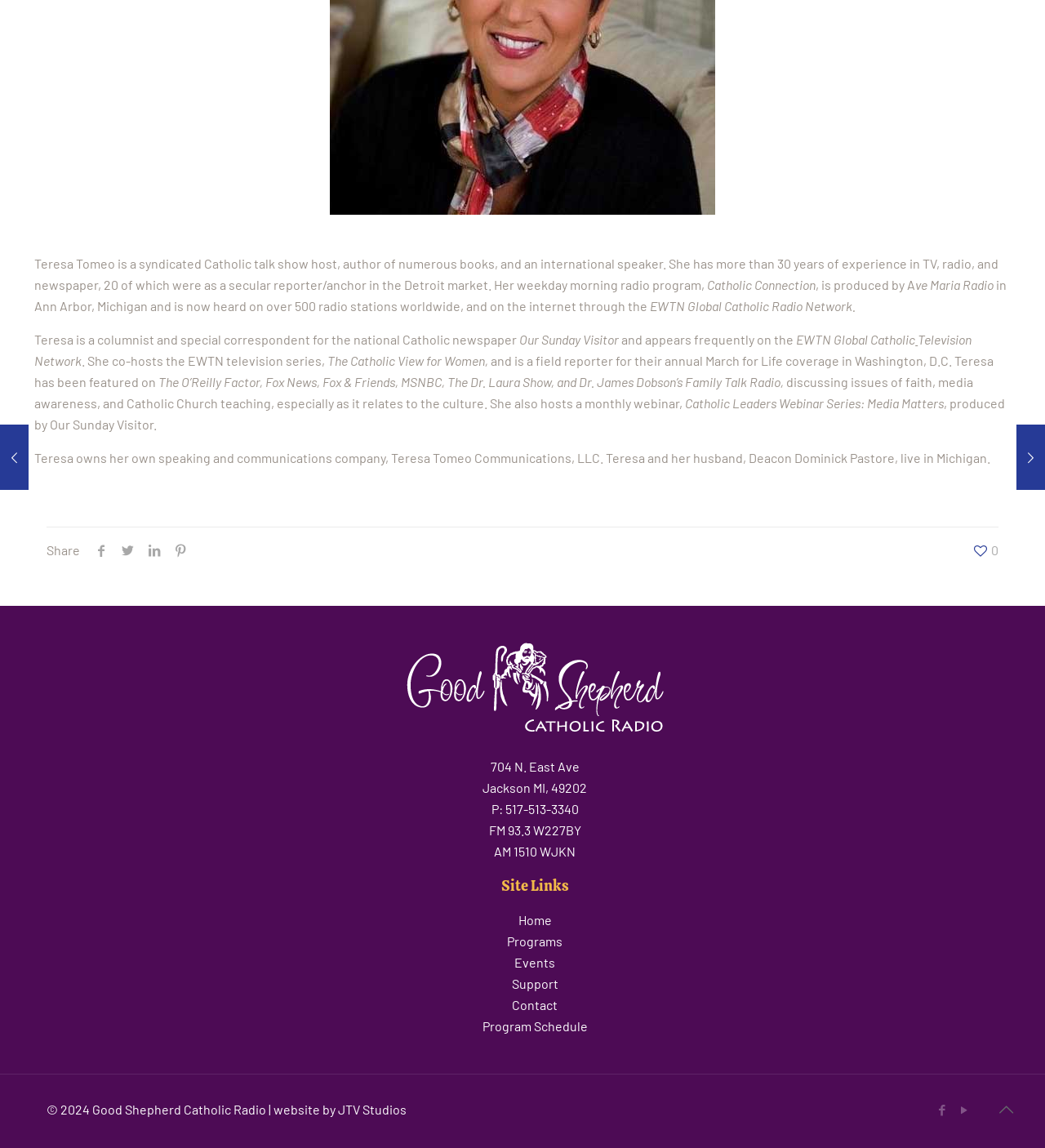Using the provided element description "Contact", determine the bounding box coordinates of the UI element.

[0.49, 0.868, 0.534, 0.882]